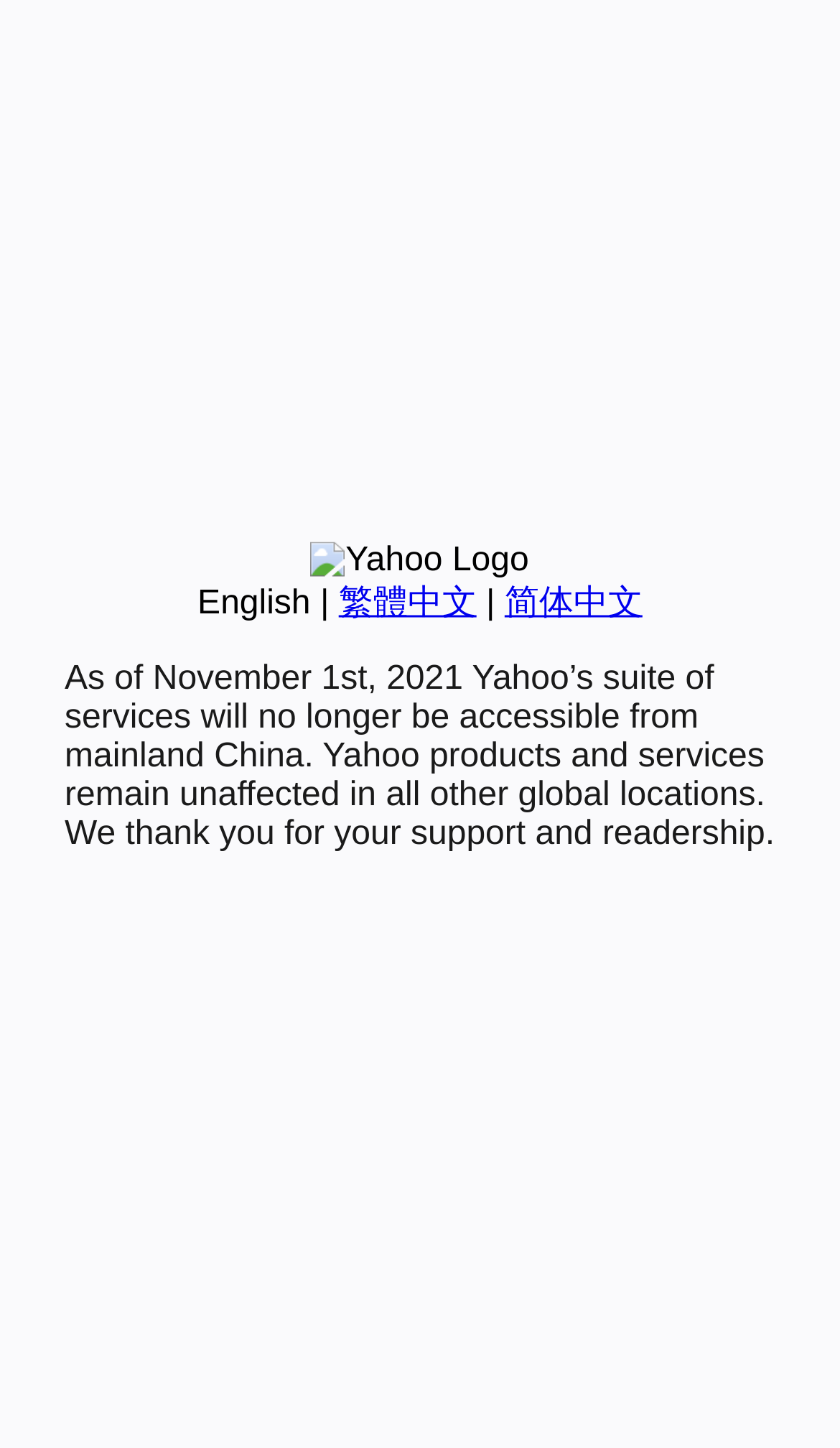Locate the bounding box coordinates of the UI element described by: "繁體中文". Provide the coordinates as four float numbers between 0 and 1, formatted as [left, top, right, bottom].

[0.403, 0.404, 0.567, 0.429]